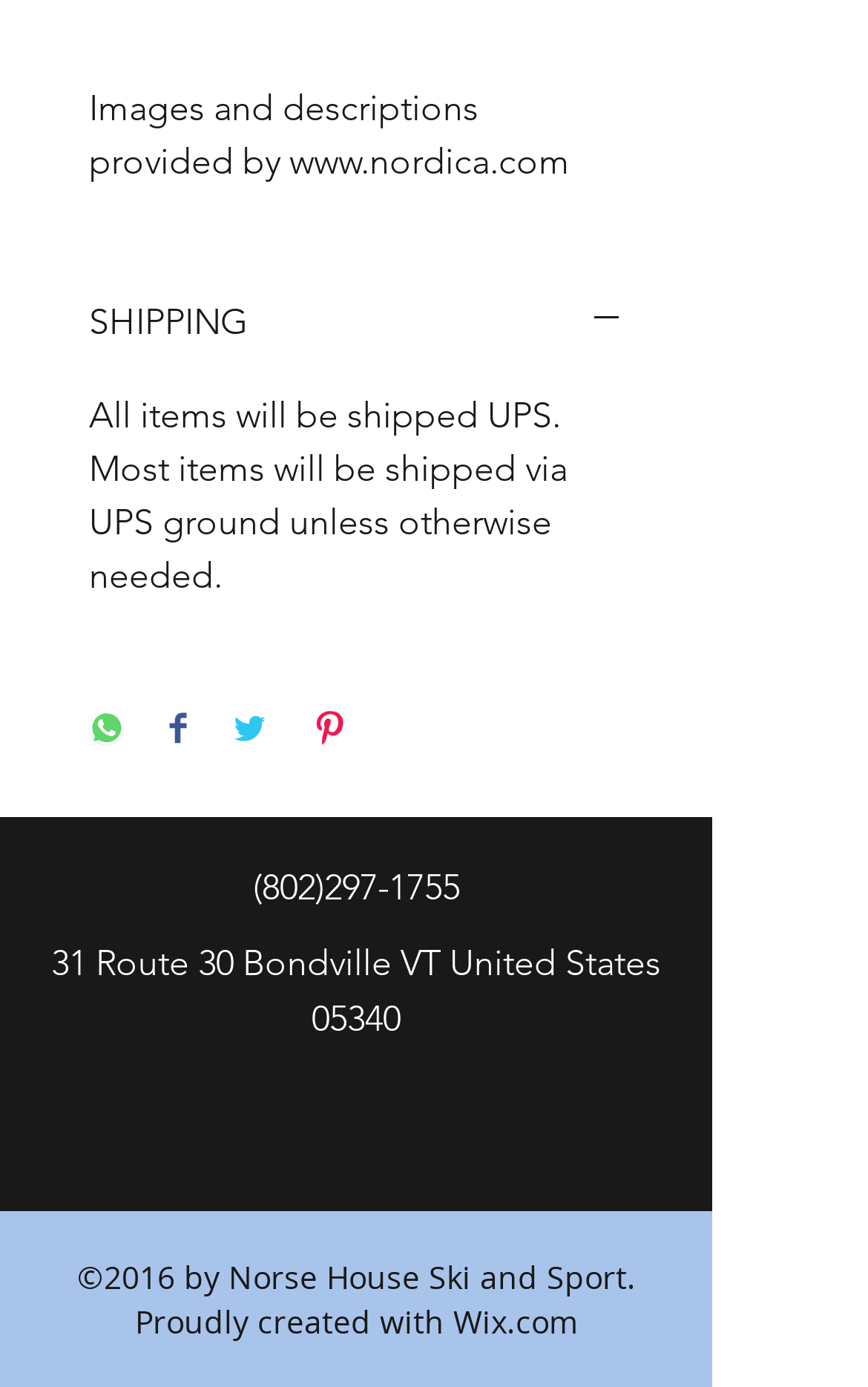What is the copyright year of the website?
Look at the image and construct a detailed response to the question.

The copyright information at the bottom of the webpage states '©2016 by Norse House Ski and Sport. Proudly created with Wix.com', indicating that the copyright year is 2016.